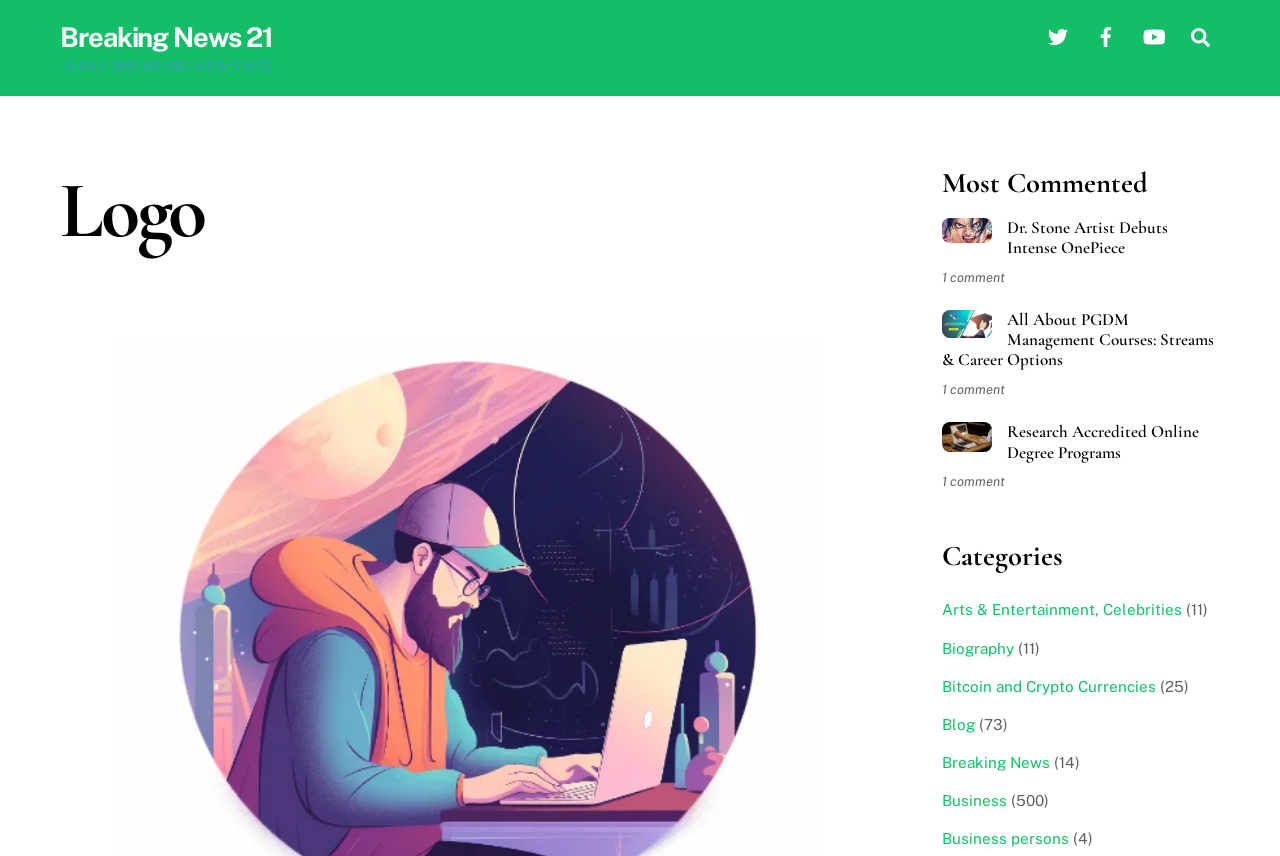Determine the bounding box coordinates of the UI element described by: "Breaking News 21".

[0.047, 0.025, 0.213, 0.062]